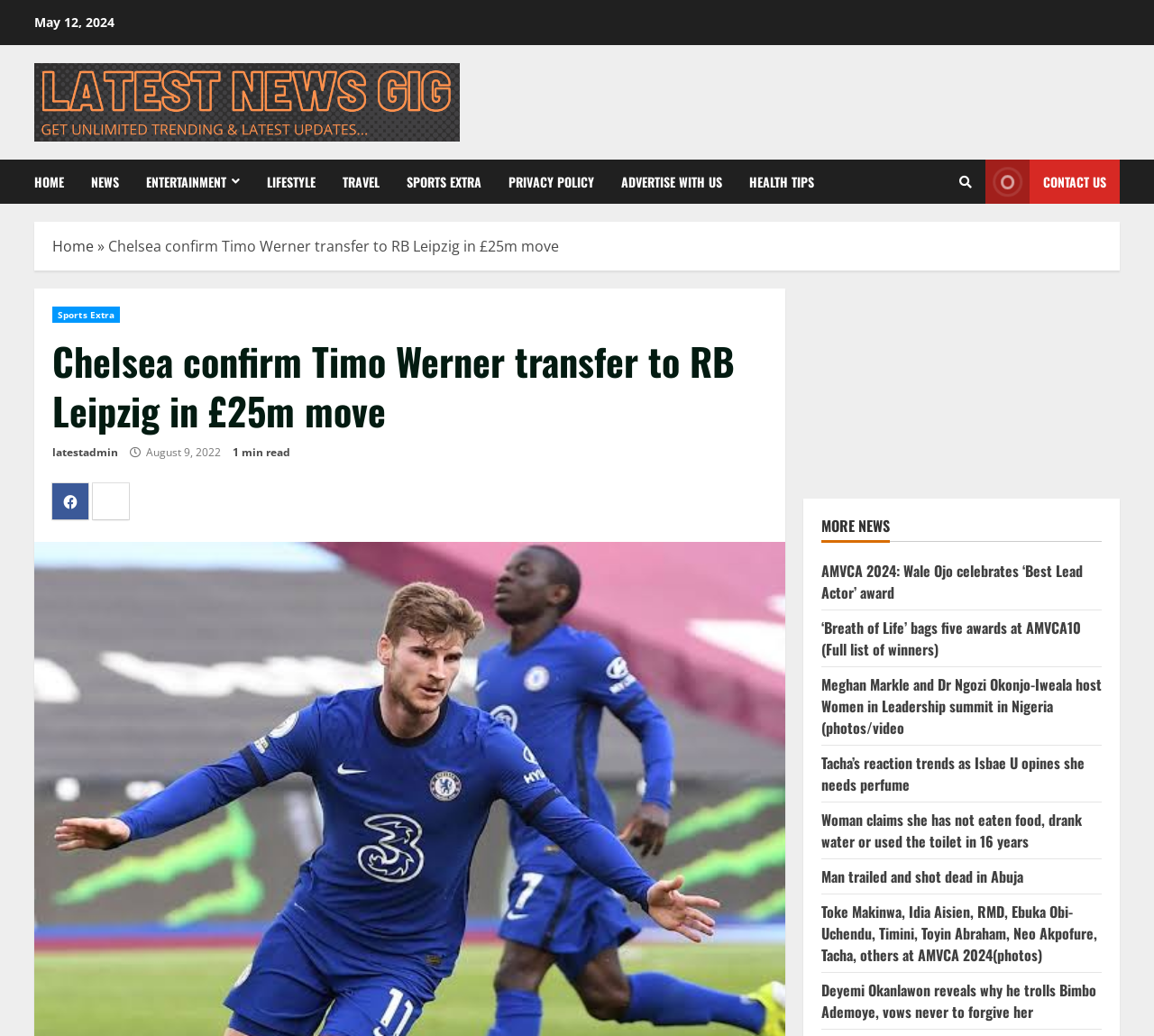Please give a succinct answer to the question in one word or phrase:
How many minutes does it take to read the article about Timo Werner?

1 min